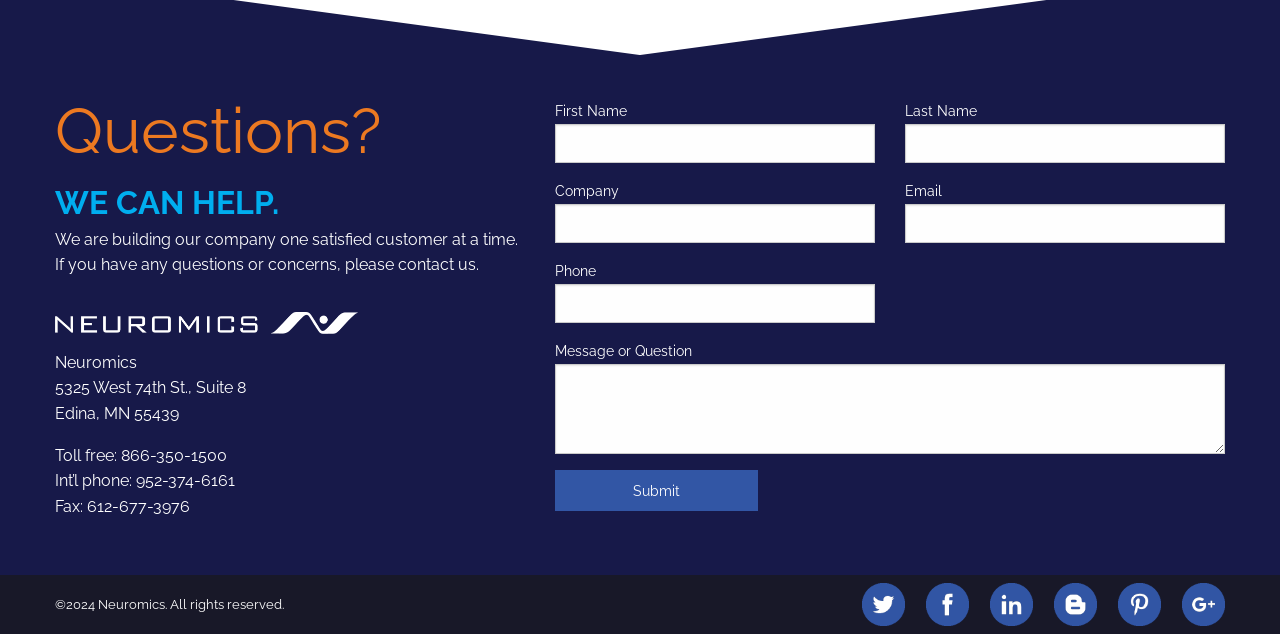Answer the question with a single word or phrase: 
What is the company name?

Neuromics